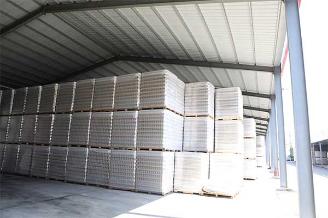What is the name of the company operating this facility?
Deliver a detailed and extensive answer to the question.

According to the caption, the image represents the operations of Xuzhou Ant Glass Products Co., Ltd., a professional supplier in China’s glassware industry, indicating that this company is the one operating this facility.